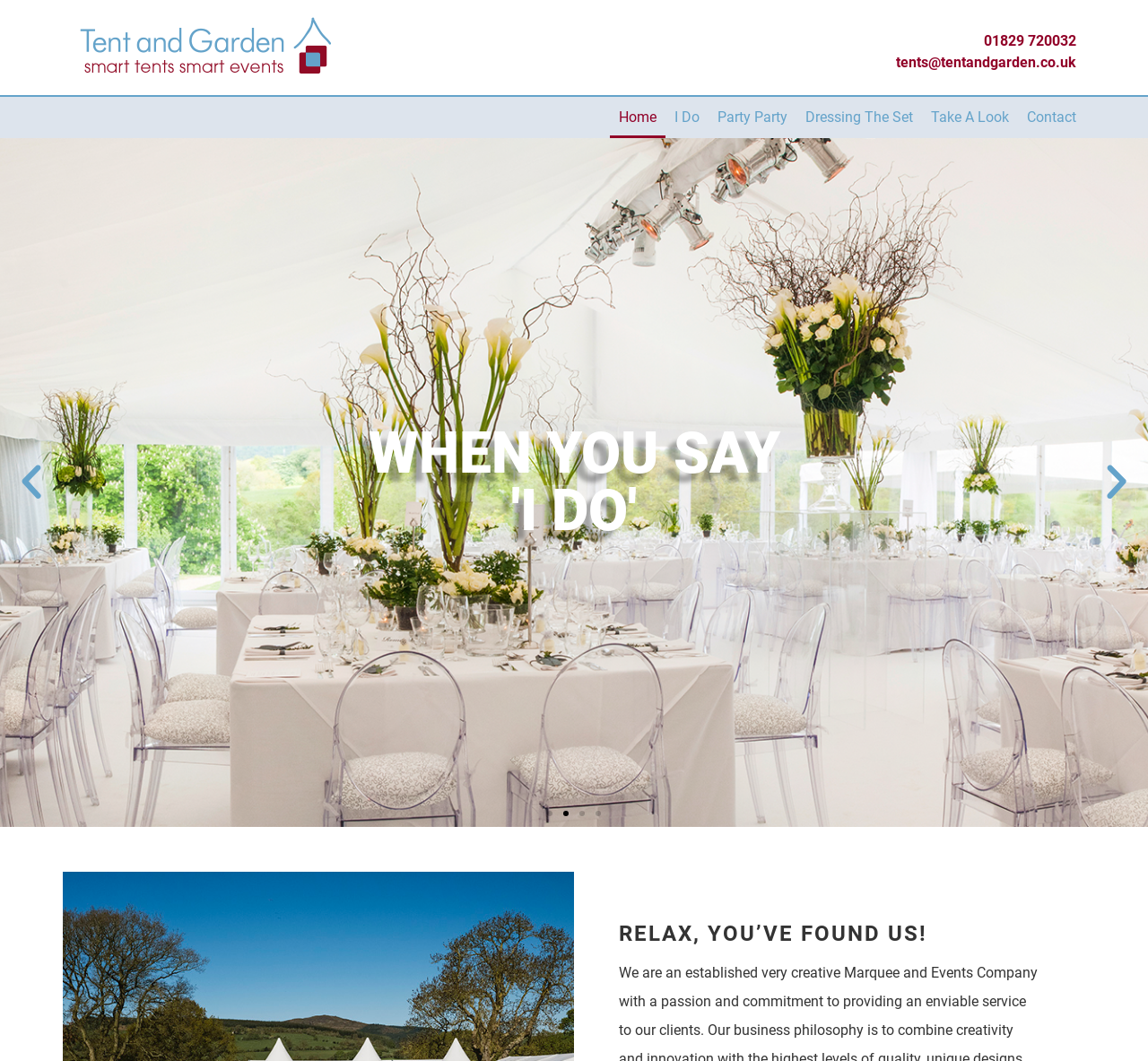Can you determine the bounding box coordinates of the area that needs to be clicked to fulfill the following instruction: "Go to the next slide"?

[0.953, 0.434, 0.992, 0.476]